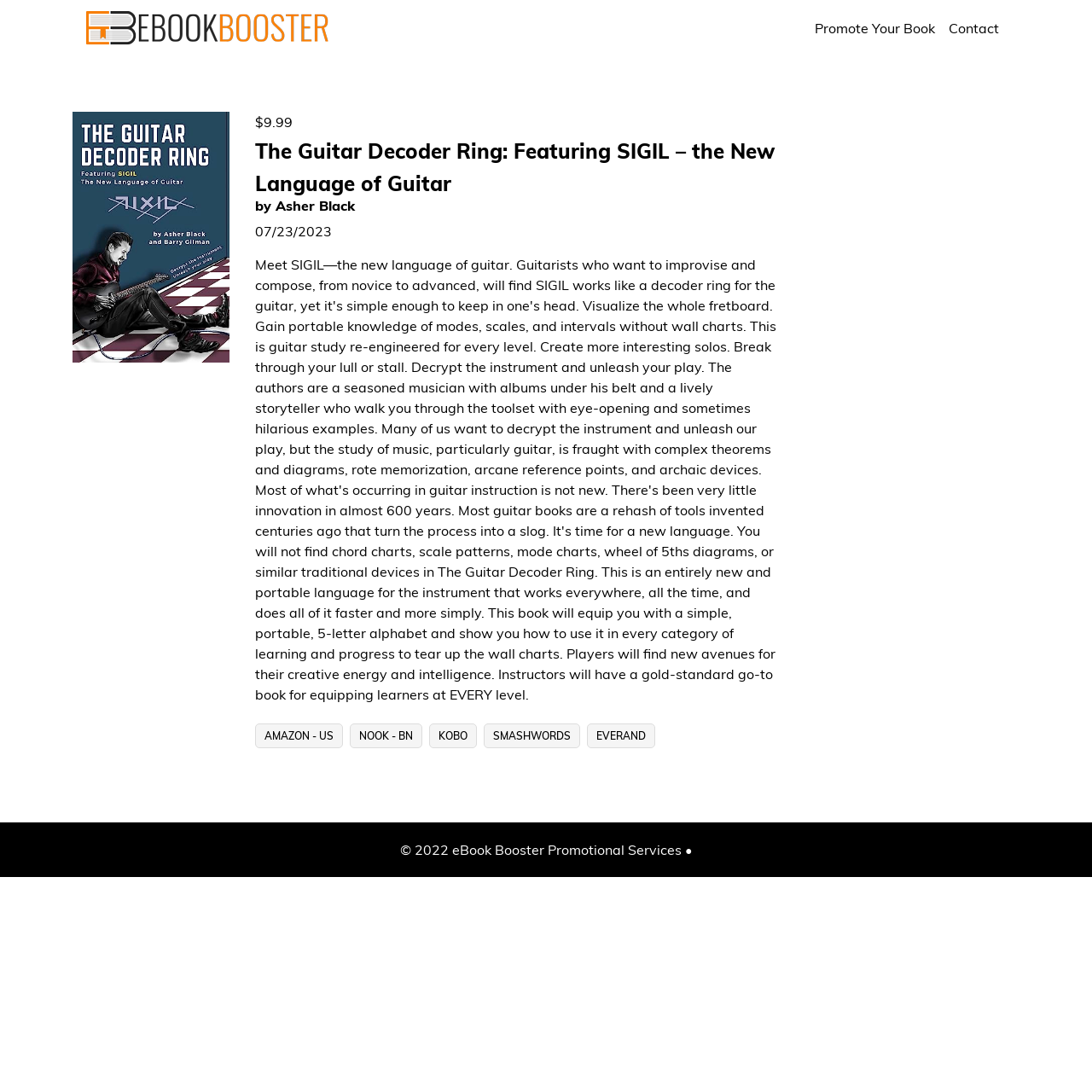Identify the bounding box of the UI element that matches this description: "Promote Your Book".

[0.74, 0.01, 0.862, 0.041]